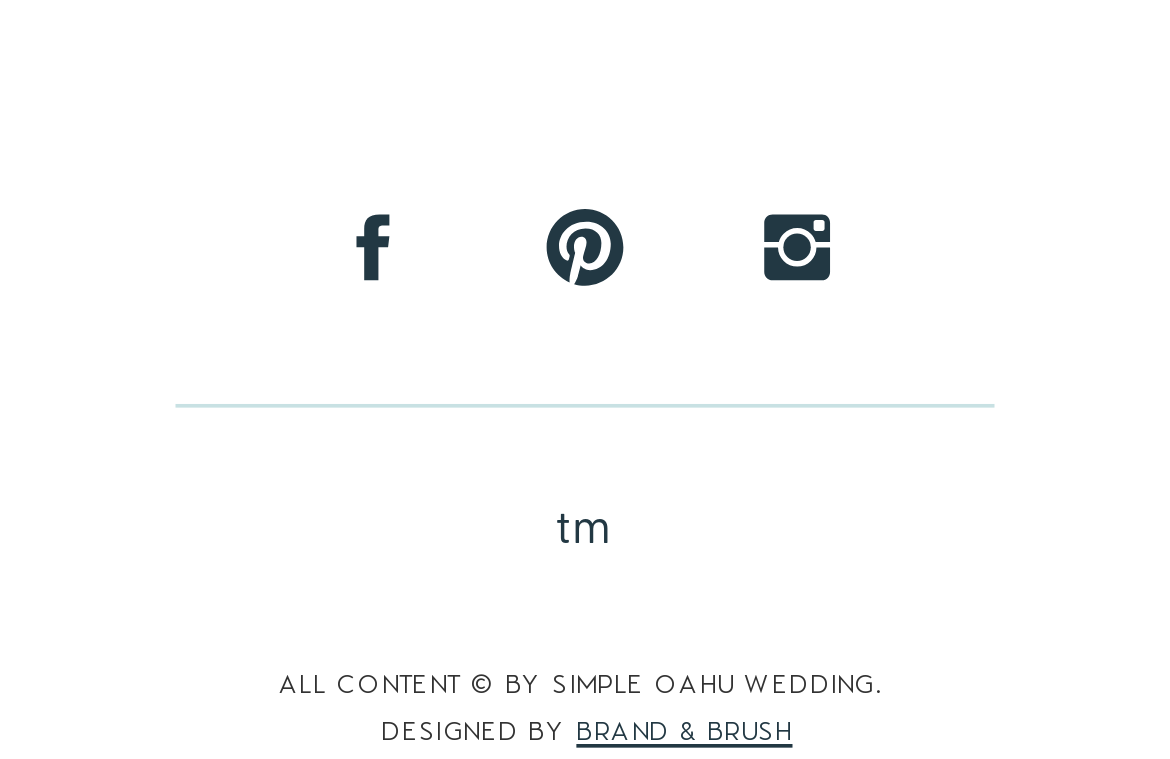What is the symbol next to 'BRAND & BRUSH'?
Refer to the image and provide a one-word or short phrase answer.

tm